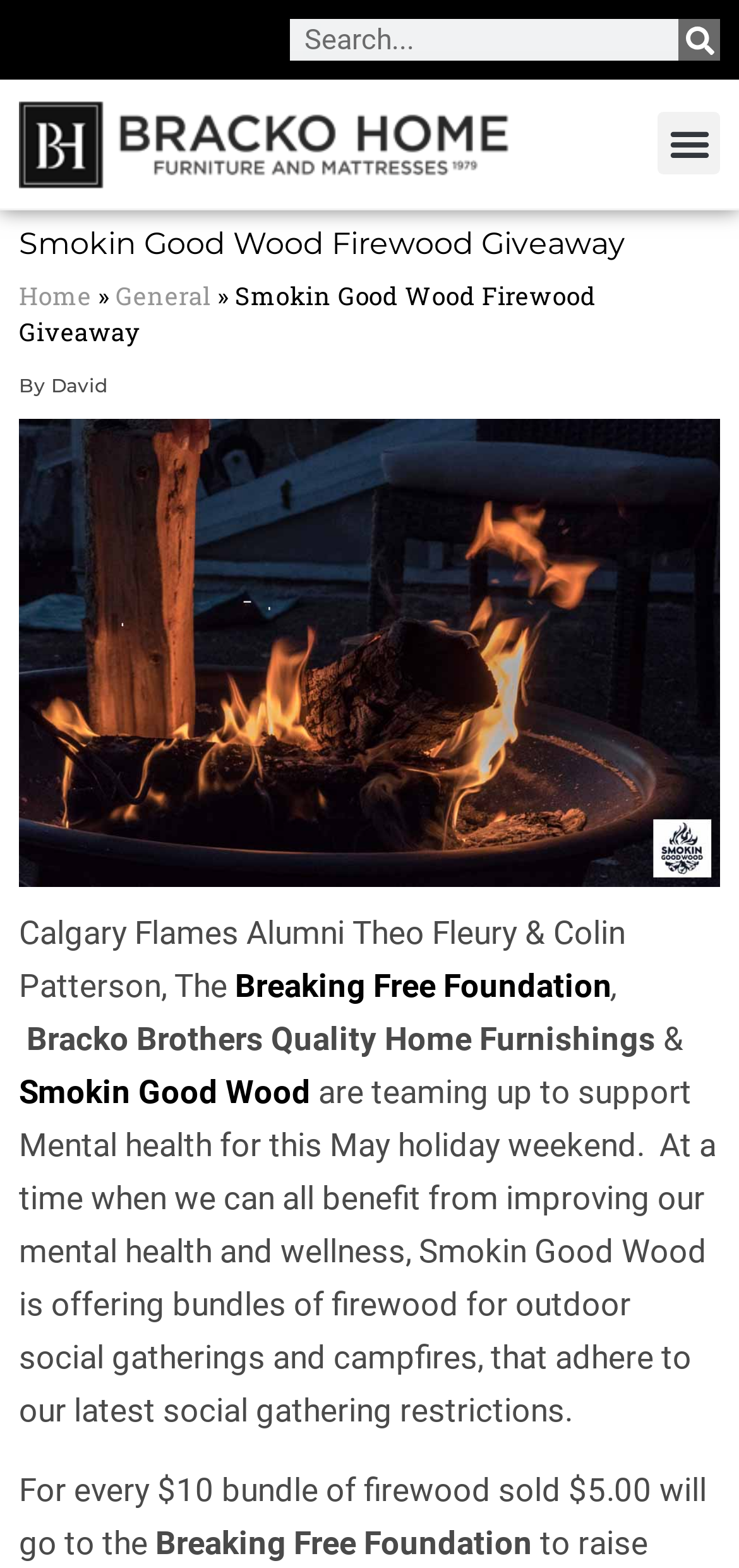What is the name of the company that is offering the firewood bundles?
Please craft a detailed and exhaustive response to the question.

The webpage has a heading 'Smokin Good Wood Firewood Giveaway' and mentions 'Smokin Good Wood is offering bundles of firewood for outdoor social gatherings and campfires', which suggests that Smokin Good Wood is the company that is offering the firewood bundles.